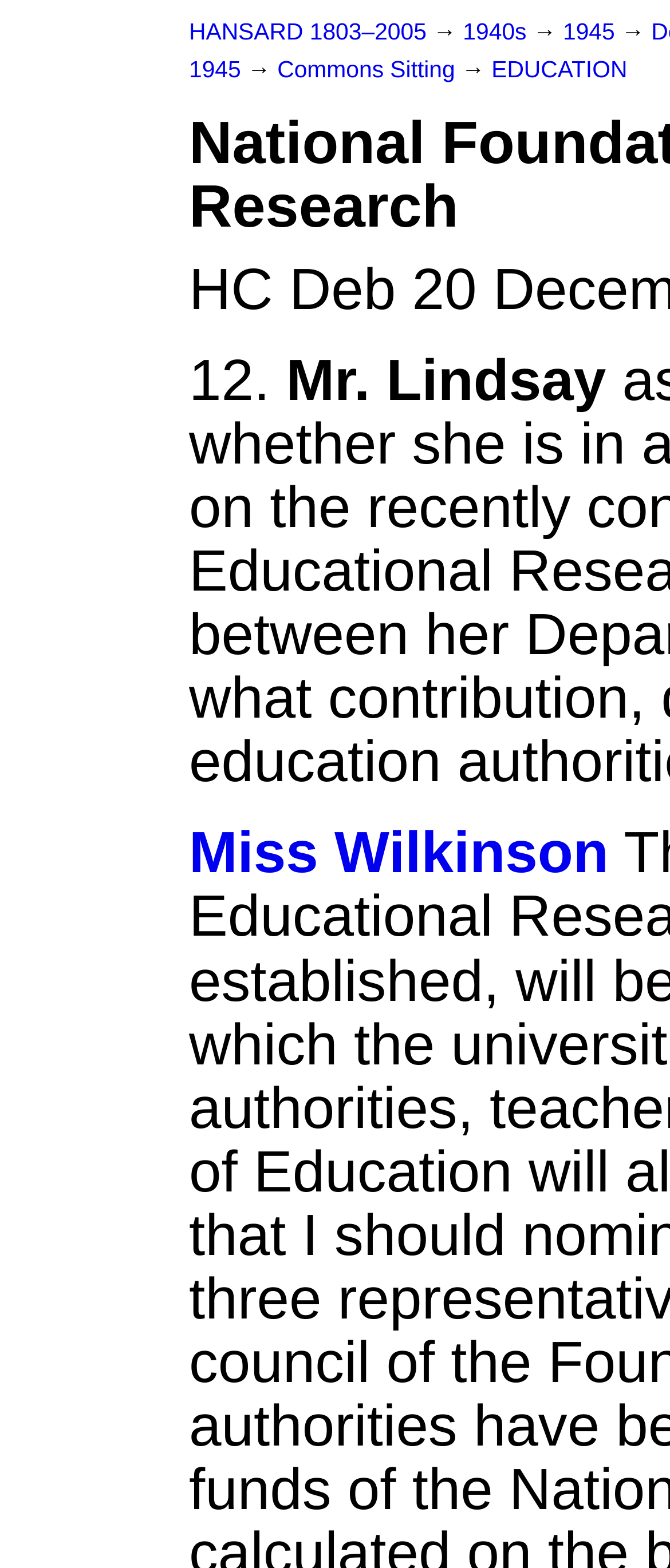Please find and report the primary heading text from the webpage.

National Foundation for Educational Research